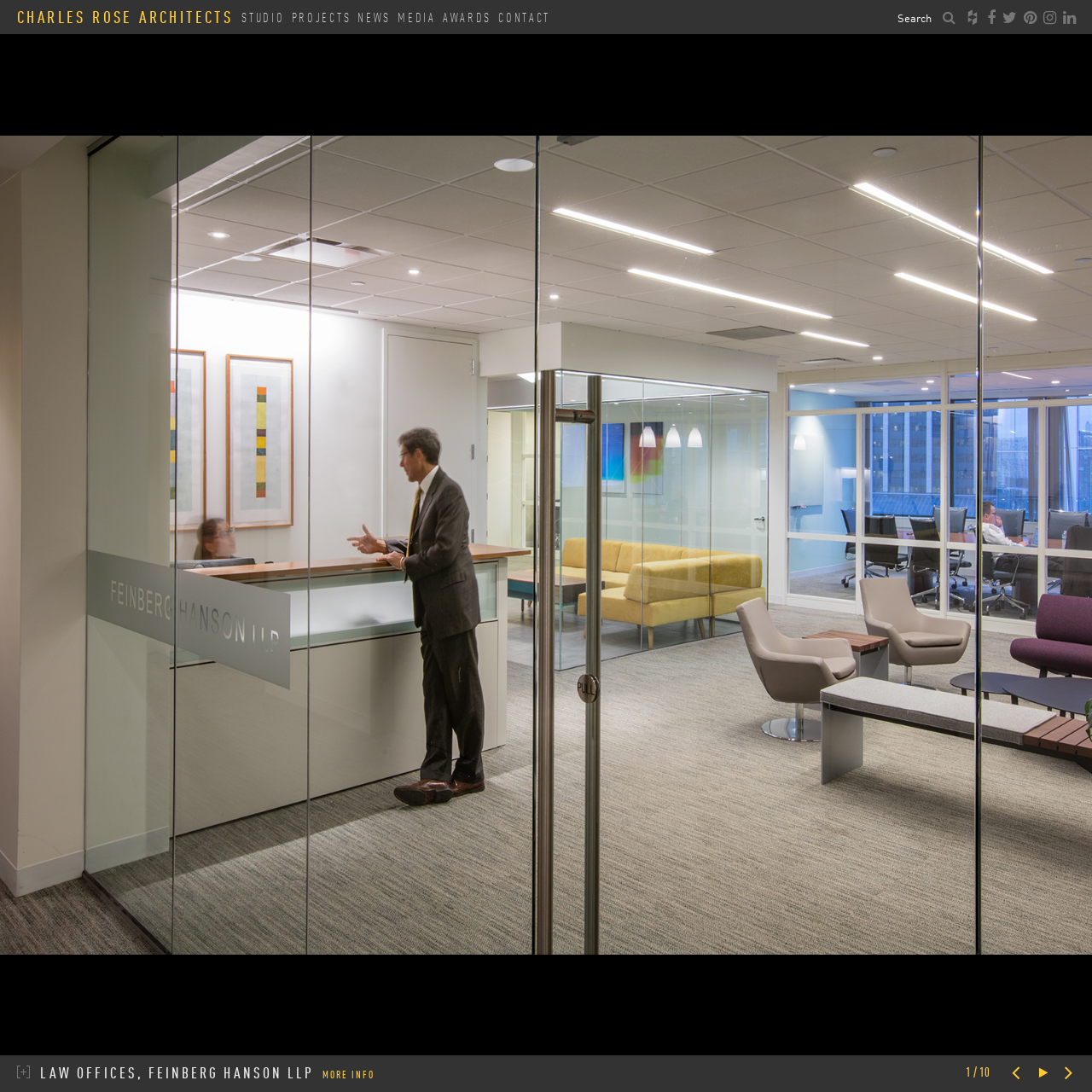Create an elaborate caption that covers all aspects of the webpage.

The webpage is about Charles Rose Architects, with a focus on a specific project, Law Offices, Feinberg Hanson LLP. At the top, there is a search bar with a search button and several social media links. Below the search bar, the company name "CHARLES ROSE ARCHITECTS" is prominently displayed, with a link to the company's main page.

The main navigation menu is located below the company name, with links to "STUDIO", "PROJECTS", "NEWS", "MEDIA", "AWARDS", and "CONTACT". 

The majority of the page is occupied by a large image, which takes up almost the entire page. The image is likely a showcase of the Law Offices, Feinberg Hanson LLP project.

At the bottom of the page, there is a pagination indicator showing "1 / 10", suggesting that there are more pages or images to explore. On the left side of the page, there is a sidebar with a link to "LAW OFFICES, FEINBERG HANSON LLP" with a "MORE INFO" button, accompanied by a small "open" icon.